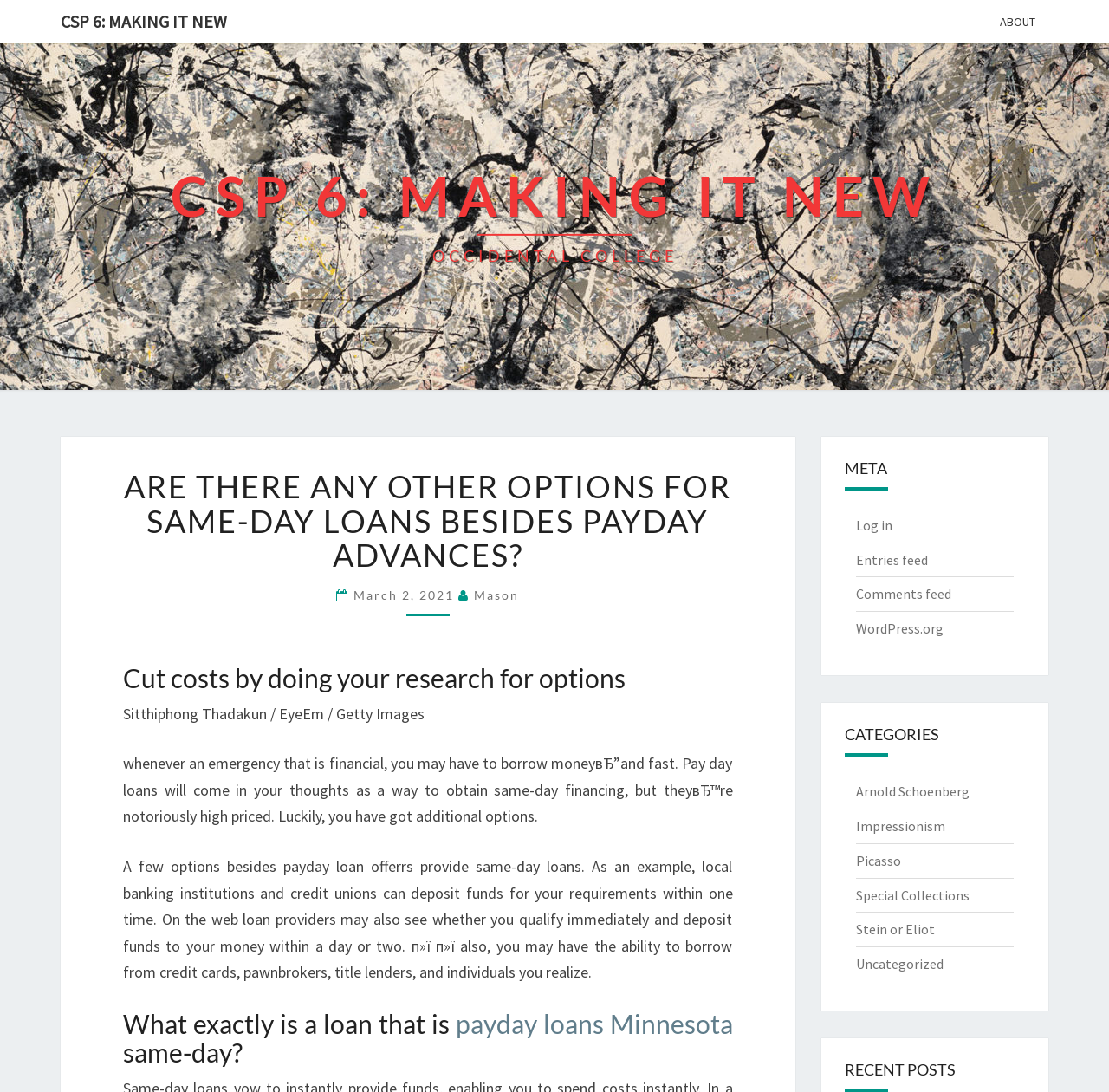Please identify the bounding box coordinates of the element I need to click to follow this instruction: "Read the article 'ARE THERE ANY OTHER OPTIONS FOR SAME-DAY LOANS BESIDES PAYDAY ADVANCES?'".

[0.385, 0.414, 0.468, 0.657]